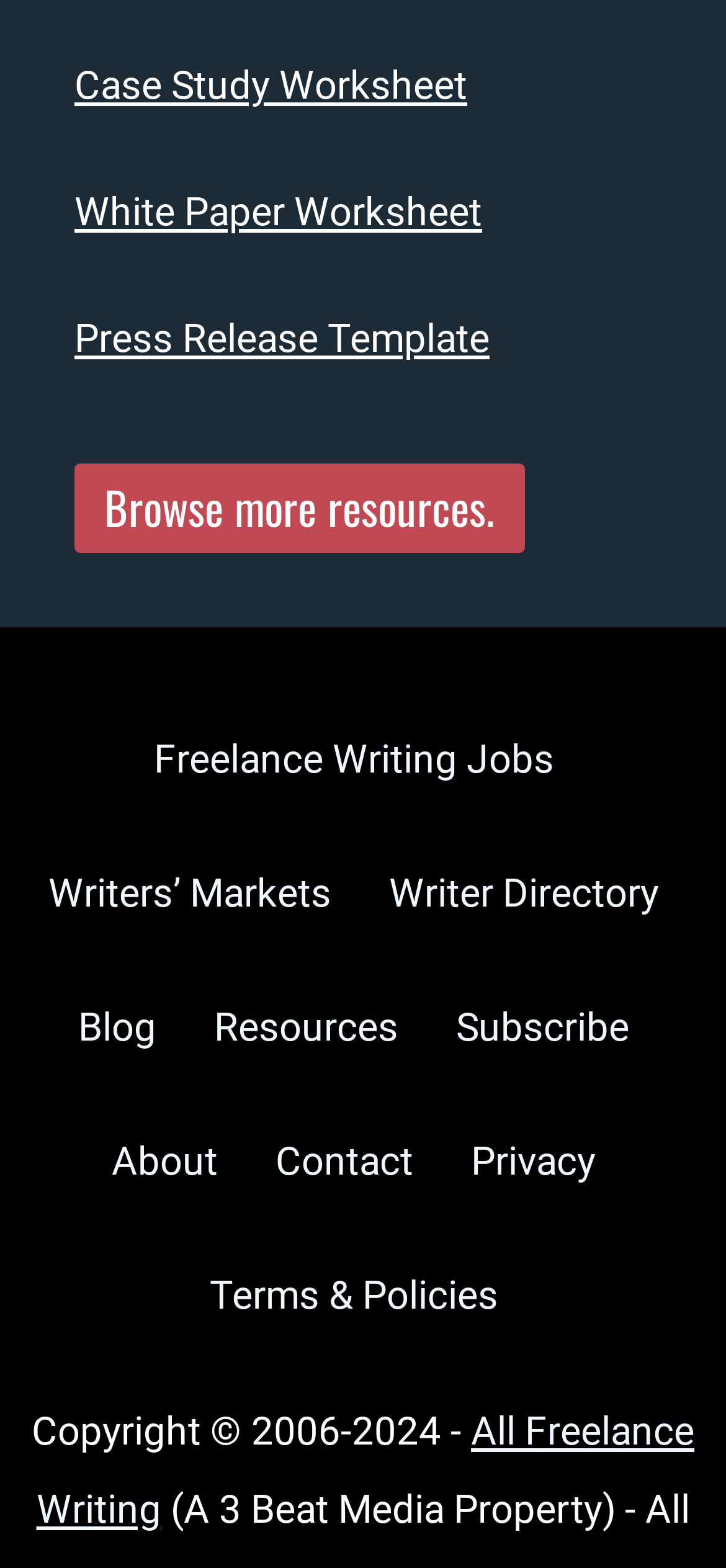What is the last link in the footer section?
Provide a comprehensive and detailed answer to the question.

The footer section of the webpage contains several links, and the last one is 'Terms & Policies'. This link is positioned at the bottom of the page, with y-coordinates ranging from 0.811 to 0.84.